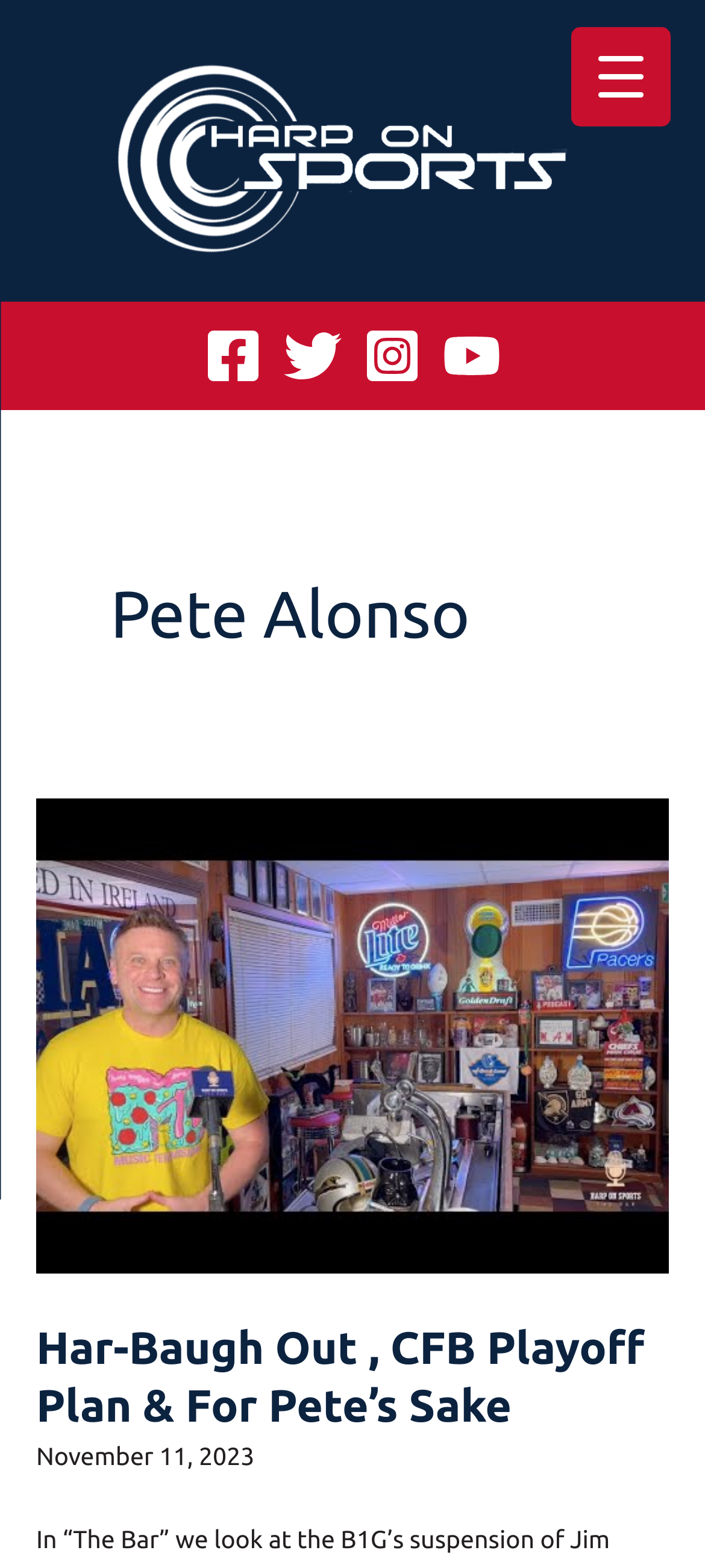Using the webpage screenshot, locate the HTML element that fits the following description and provide its bounding box: "aria-label="YouTube"".

[0.628, 0.209, 0.71, 0.246]